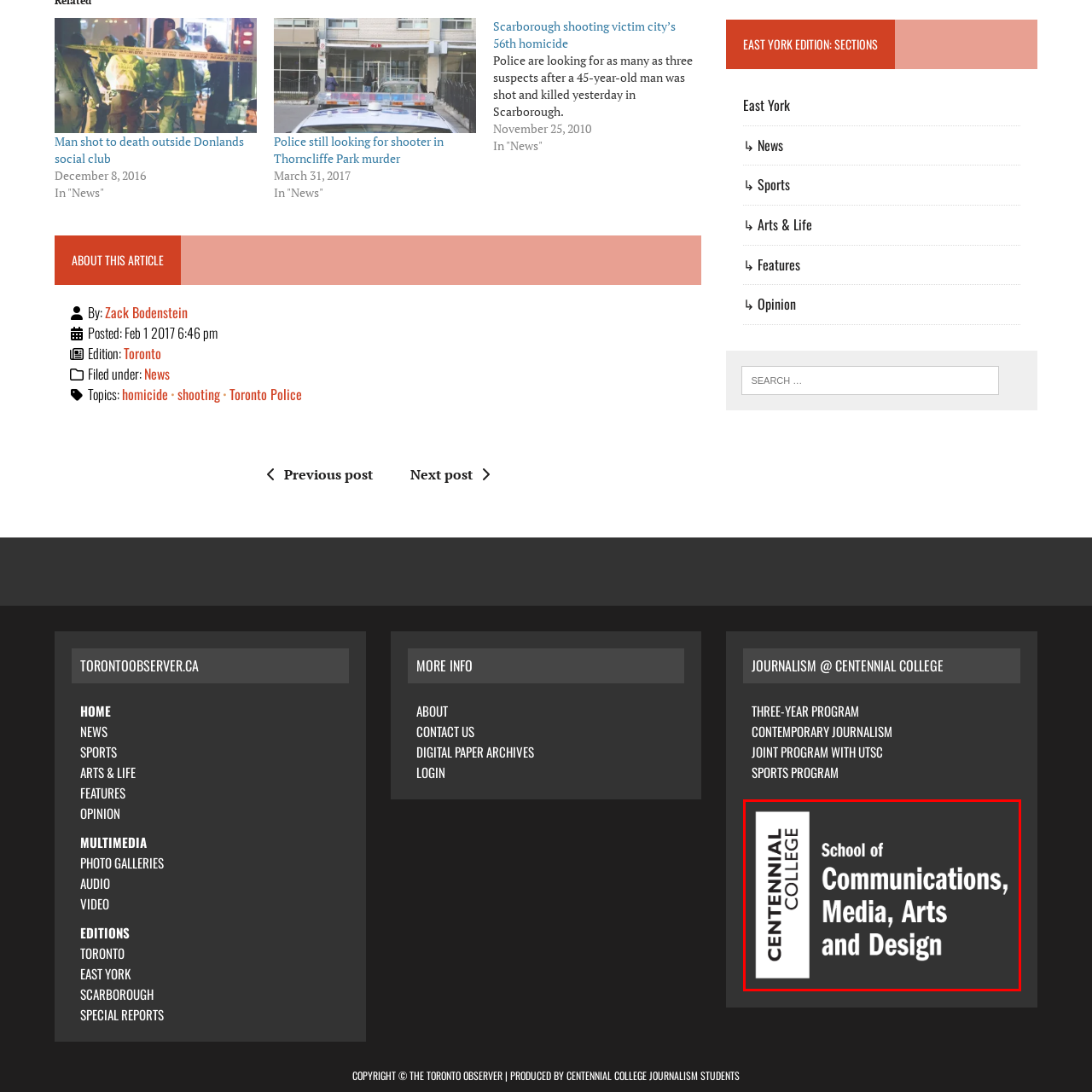Does the logo convey a traditional approach to education?
Direct your attention to the image encased in the red bounding box and answer the question thoroughly, relying on the visual data provided.

The caption states that the overall aesthetic conveys professionalism and a contemporary approach to education, which implies that the logo does not convey a traditional approach.